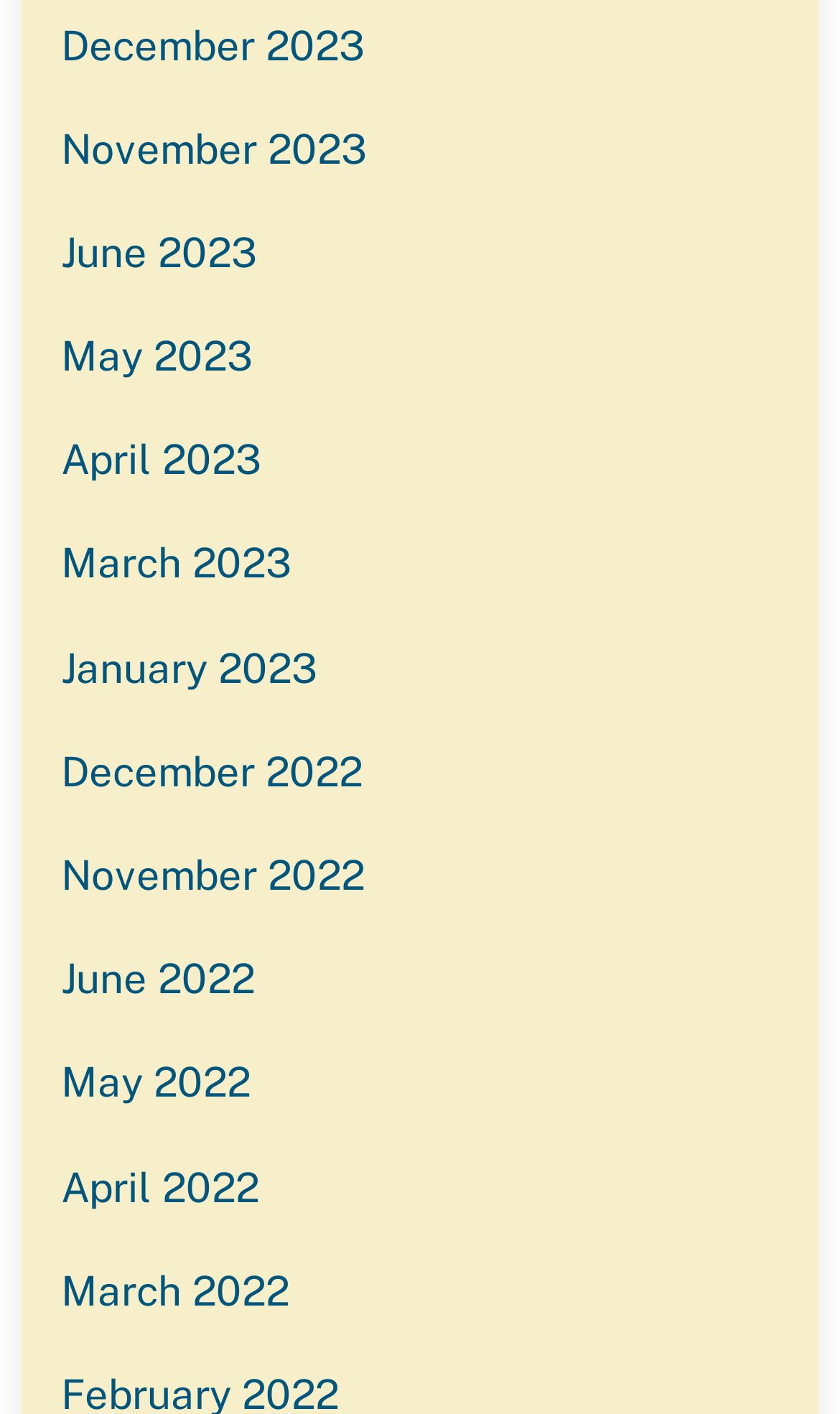How many years are represented on the webpage?
We need a detailed and exhaustive answer to the question. Please elaborate.

I examined the links on the webpage and found that there are two years represented, namely 2023 and 2022.